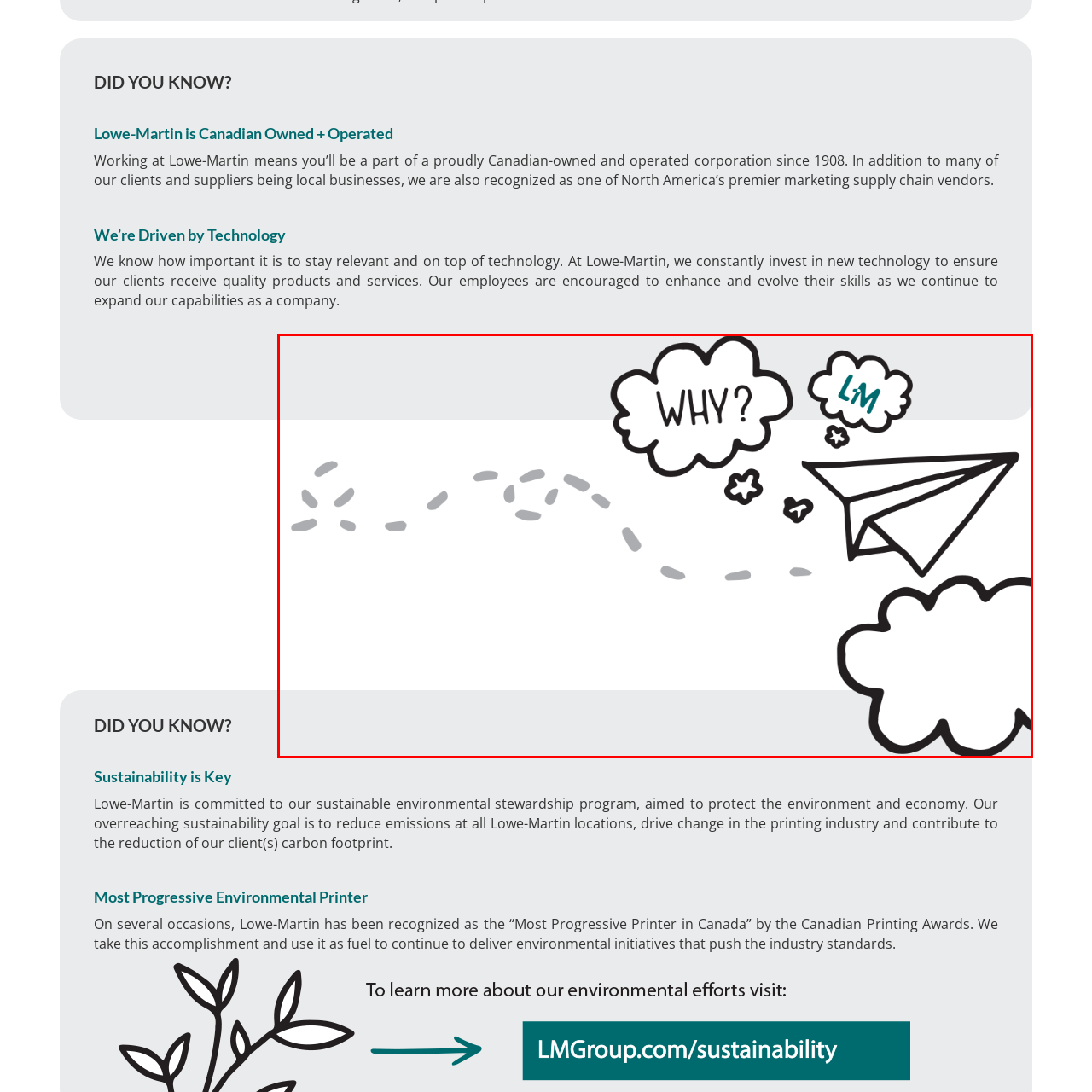What does the paper airplane symbolize?
Carefully analyze the image within the red bounding box and give a comprehensive response to the question using details from the image.

According to the caption, the paper airplane is depicted on the right side of the image, and it symbolizes innovation and forward-thinking, suggesting a journey or progression.